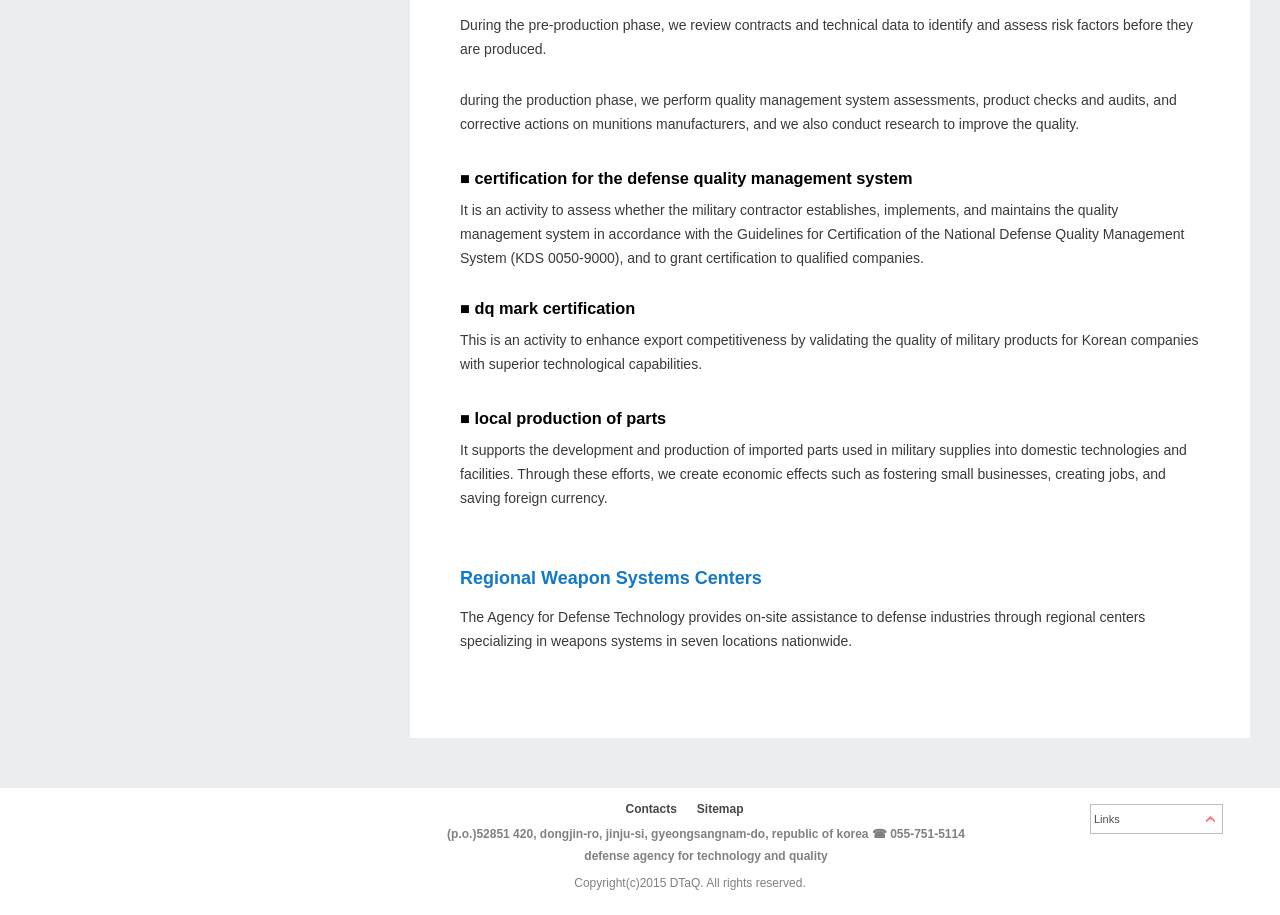How many regional centers does the agency have?
Provide a detailed and extensive answer to the question.

The webpage mentions that the Agency for Defense Technology provides on-site assistance to defense industries through regional centers specializing in weapons systems in seven locations nationwide.